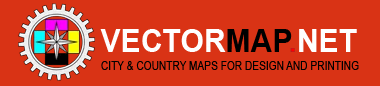Answer the following query concisely with a single word or phrase:
What type of maps does VectorMap.net specialize in?

City and country maps